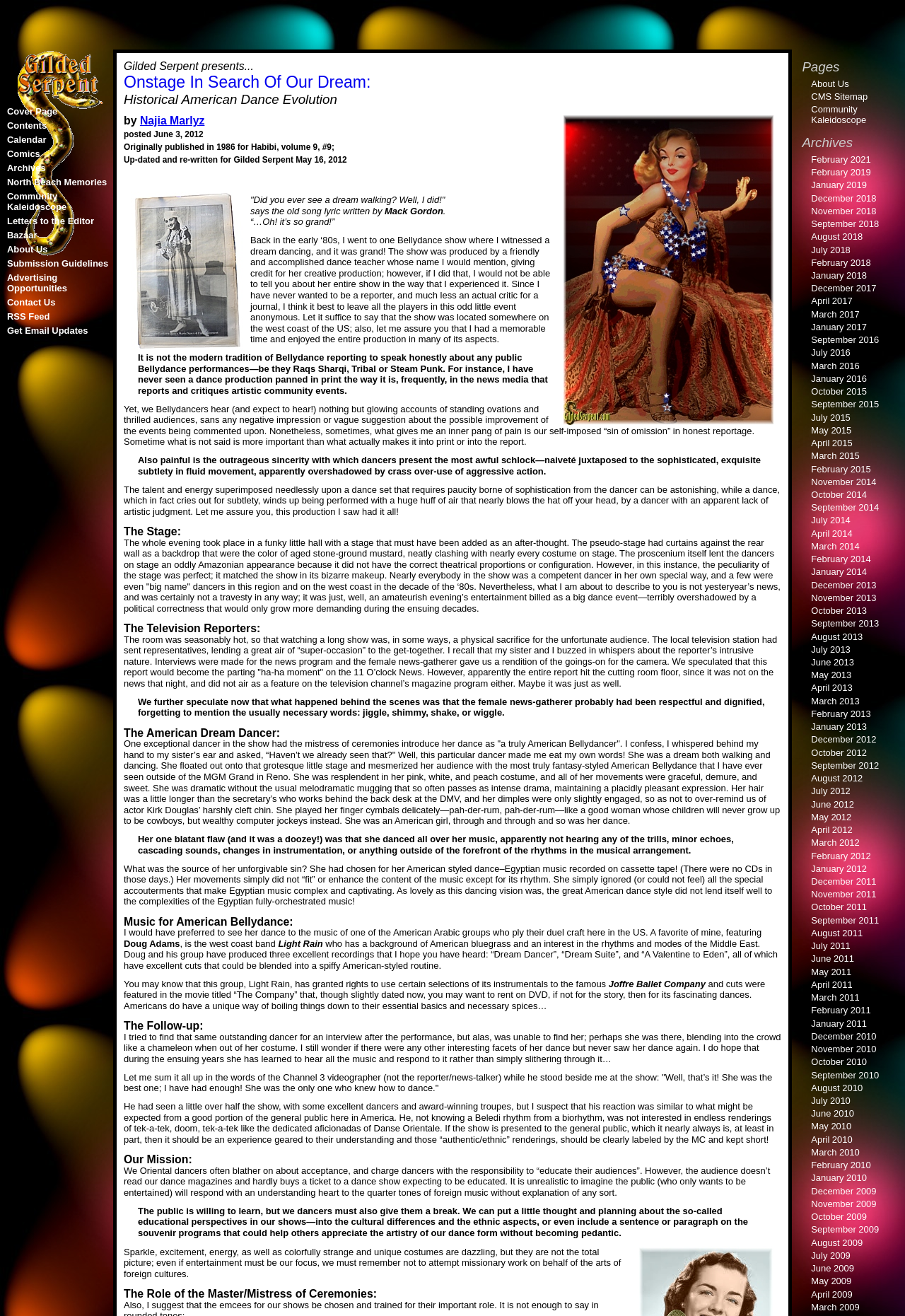Determine the bounding box coordinates of the clickable element necessary to fulfill the instruction: "Click on the 'Onstage In Search Of Our Dream:' link". Provide the coordinates as four float numbers within the 0 to 1 range, i.e., [left, top, right, bottom].

[0.137, 0.055, 0.41, 0.069]